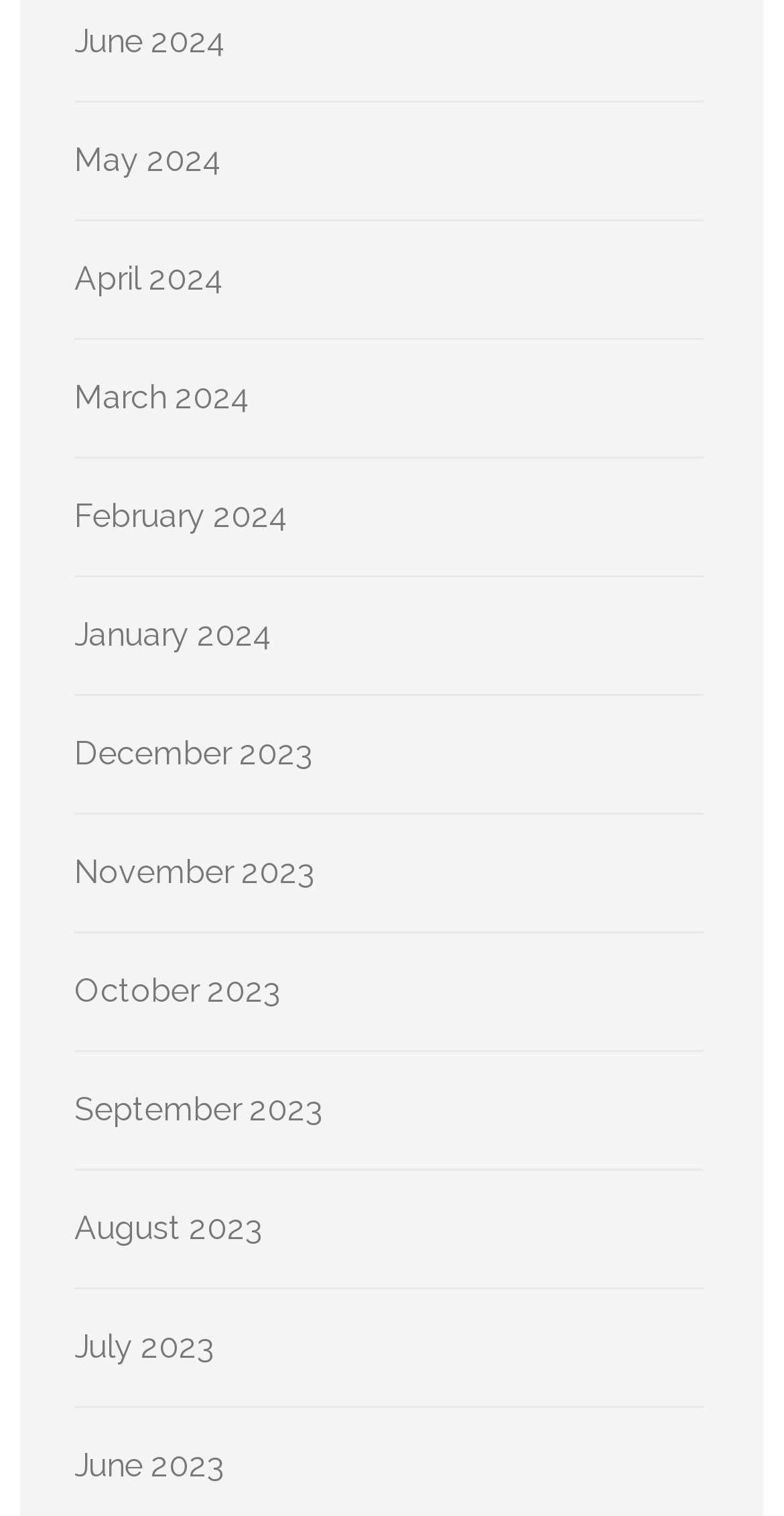Identify the bounding box coordinates for the region to click in order to carry out this instruction: "browse April 2024". Provide the coordinates using four float numbers between 0 and 1, formatted as [left, top, right, bottom].

[0.095, 0.171, 0.287, 0.196]